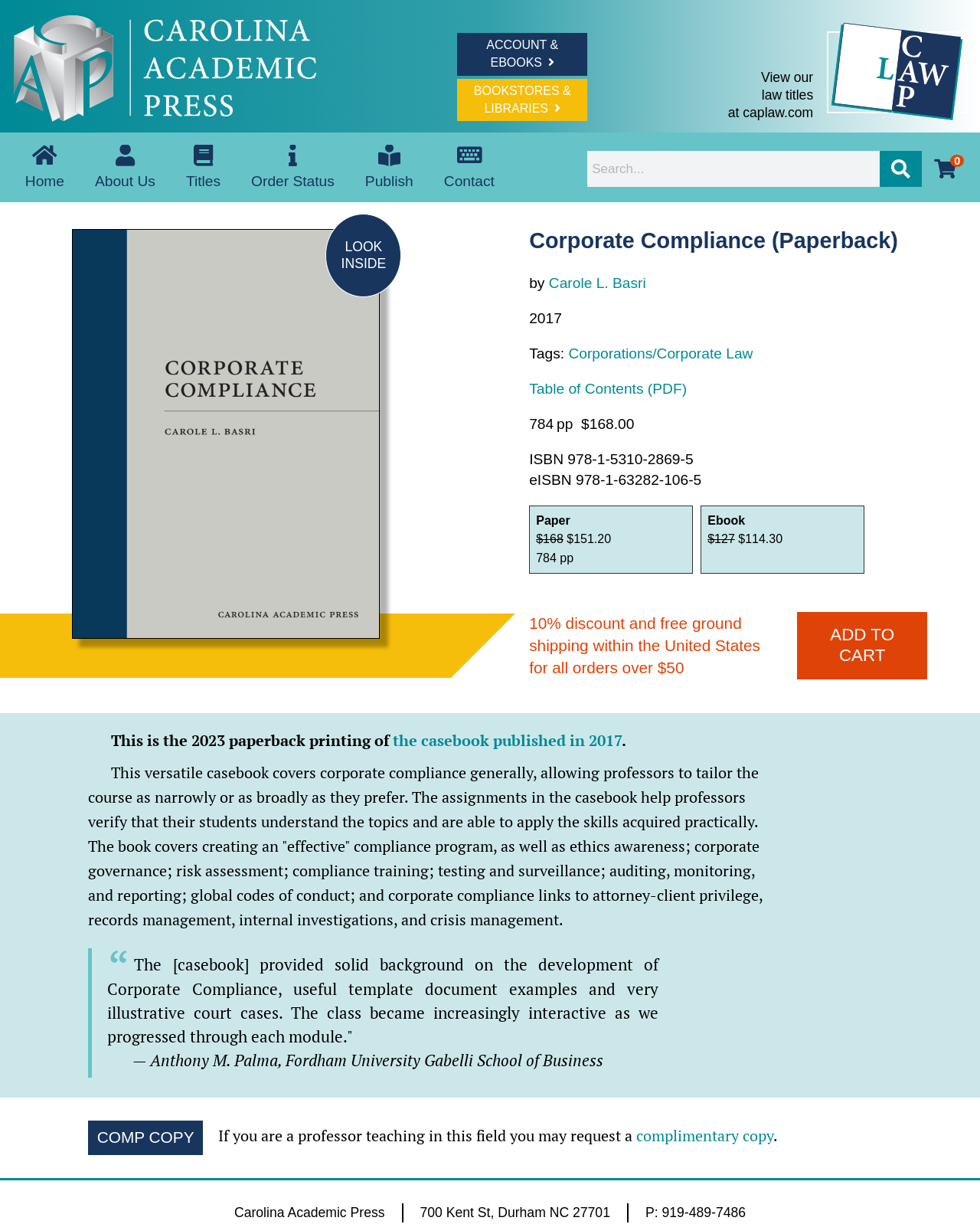Please provide a one-word or short phrase answer to the question:
What is the logo on the top left corner?

Carolina Academic Press logo